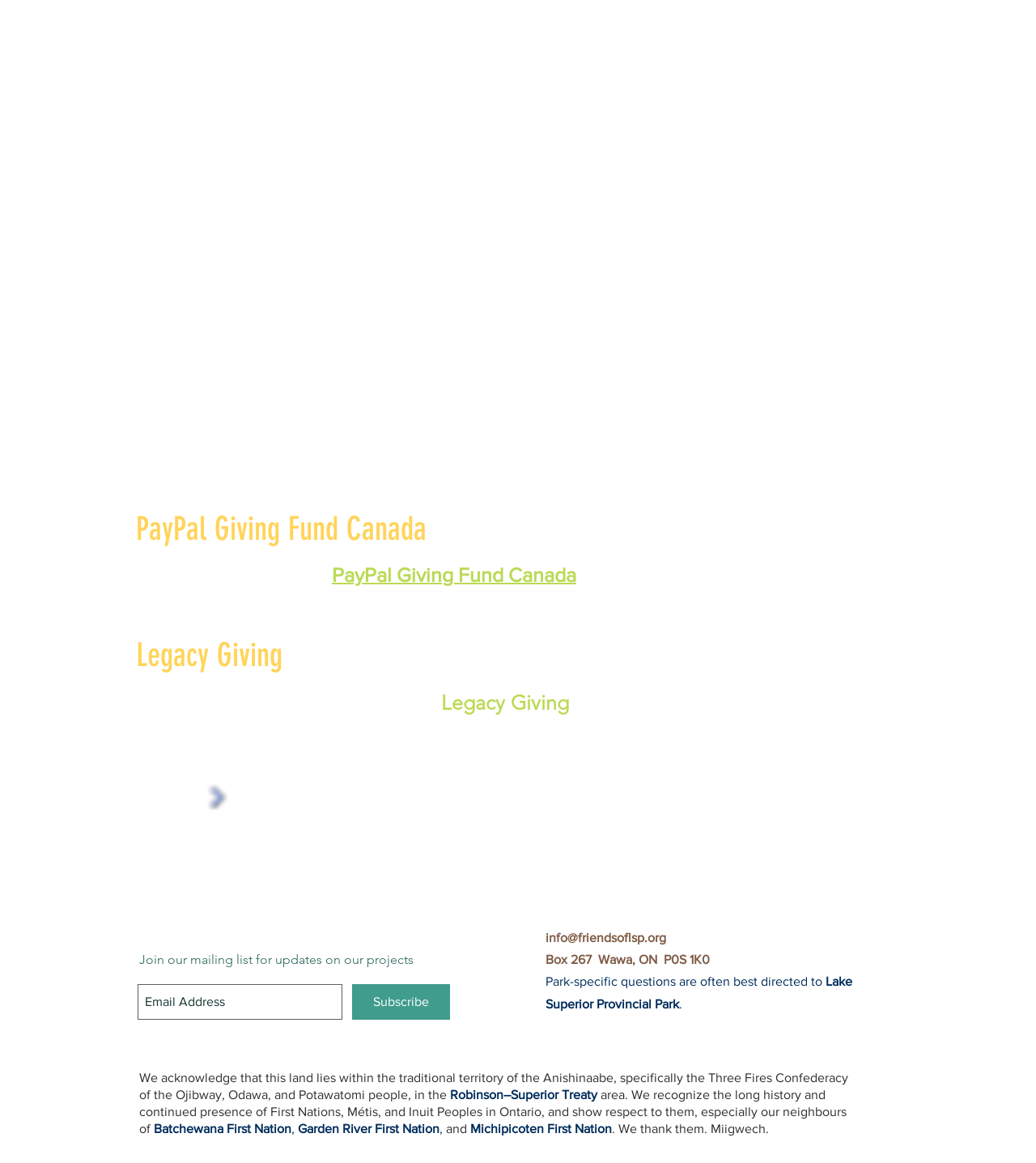Answer the question briefly using a single word or phrase: 
What is the name of the organization?

Friends of Lake Superior Provincial Park